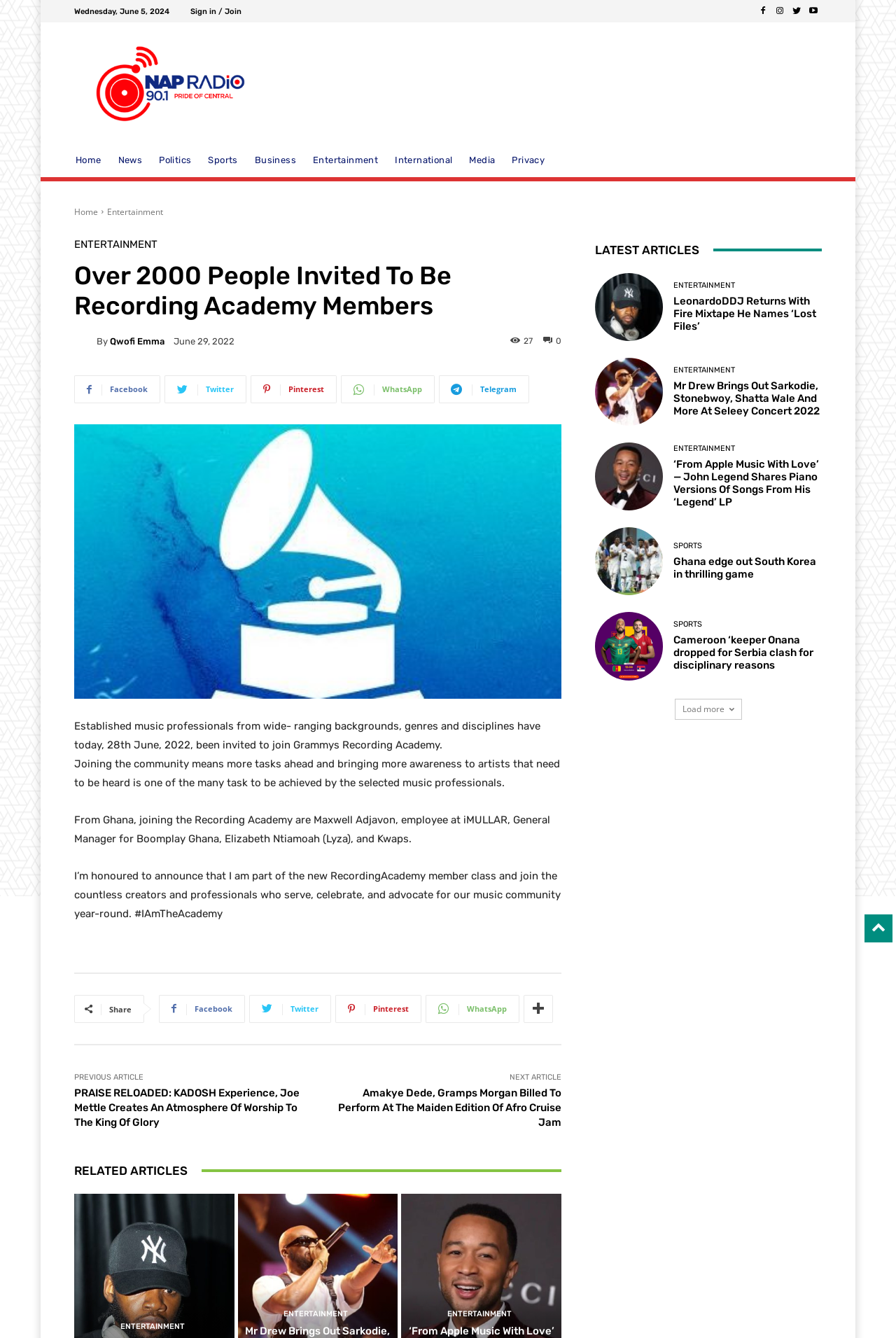Please provide the main heading of the webpage content.

Over 2000 People Invited To Be Recording Academy Members